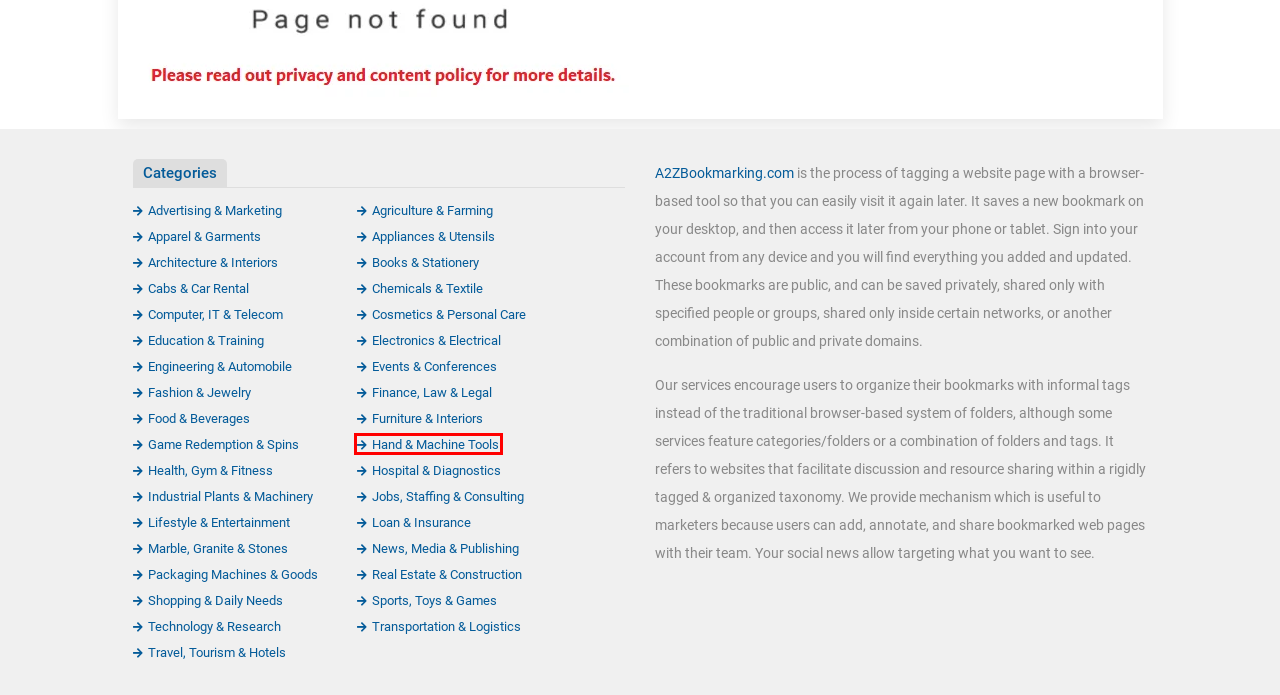You are provided with a screenshot of a webpage highlighting a UI element with a red bounding box. Choose the most suitable webpage description that matches the new page after clicking the element in the bounding box. Here are the candidates:
A. Fashion & Jewelry – Submit Quality Articles to Dofollow Social Bookmarking Site
B. Events & Conferences – Submit Quality Articles to Dofollow Social Bookmarking Site
C. Lifestyle & Entertainment – Submit Quality Articles to Dofollow Social Bookmarking Site
D. Hand & Machine Tools – Submit Quality Articles to Dofollow Social Bookmarking Site
E. Architecture & Interiors – Submit Quality Articles to Dofollow Social Bookmarking Site
F. Engineering & Automobile – Submit Quality Articles to Dofollow Social Bookmarking Site
G. Packaging Machines & Goods – Submit Quality Articles to Dofollow Social Bookmarking Site
H. Electronics & Electrical – Submit Quality Articles to Dofollow Social Bookmarking Site

D